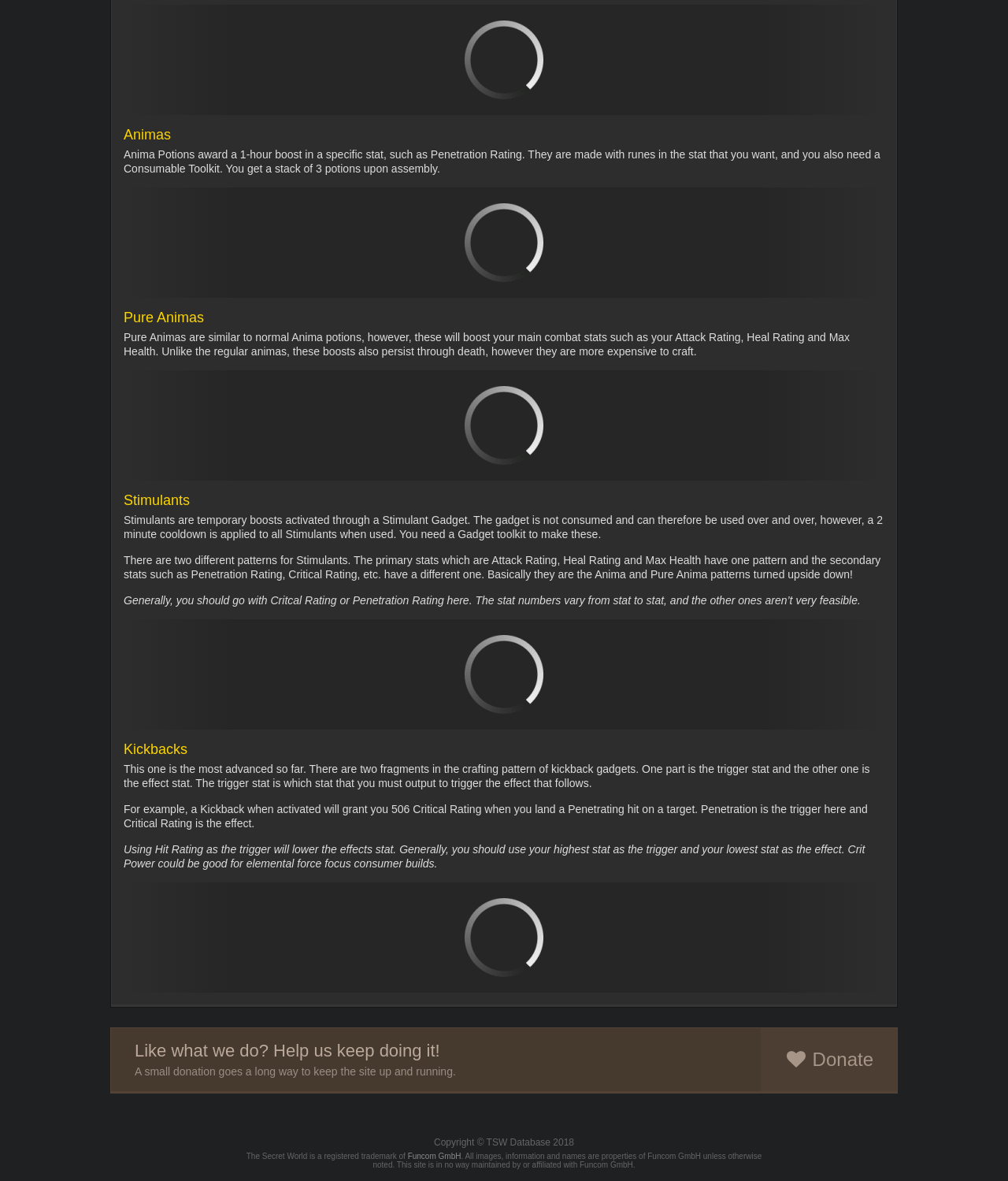Provide the bounding box coordinates of the HTML element this sentence describes: "TEL: +86-0739 5161291". The bounding box coordinates consist of four float numbers between 0 and 1, i.e., [left, top, right, bottom].

None